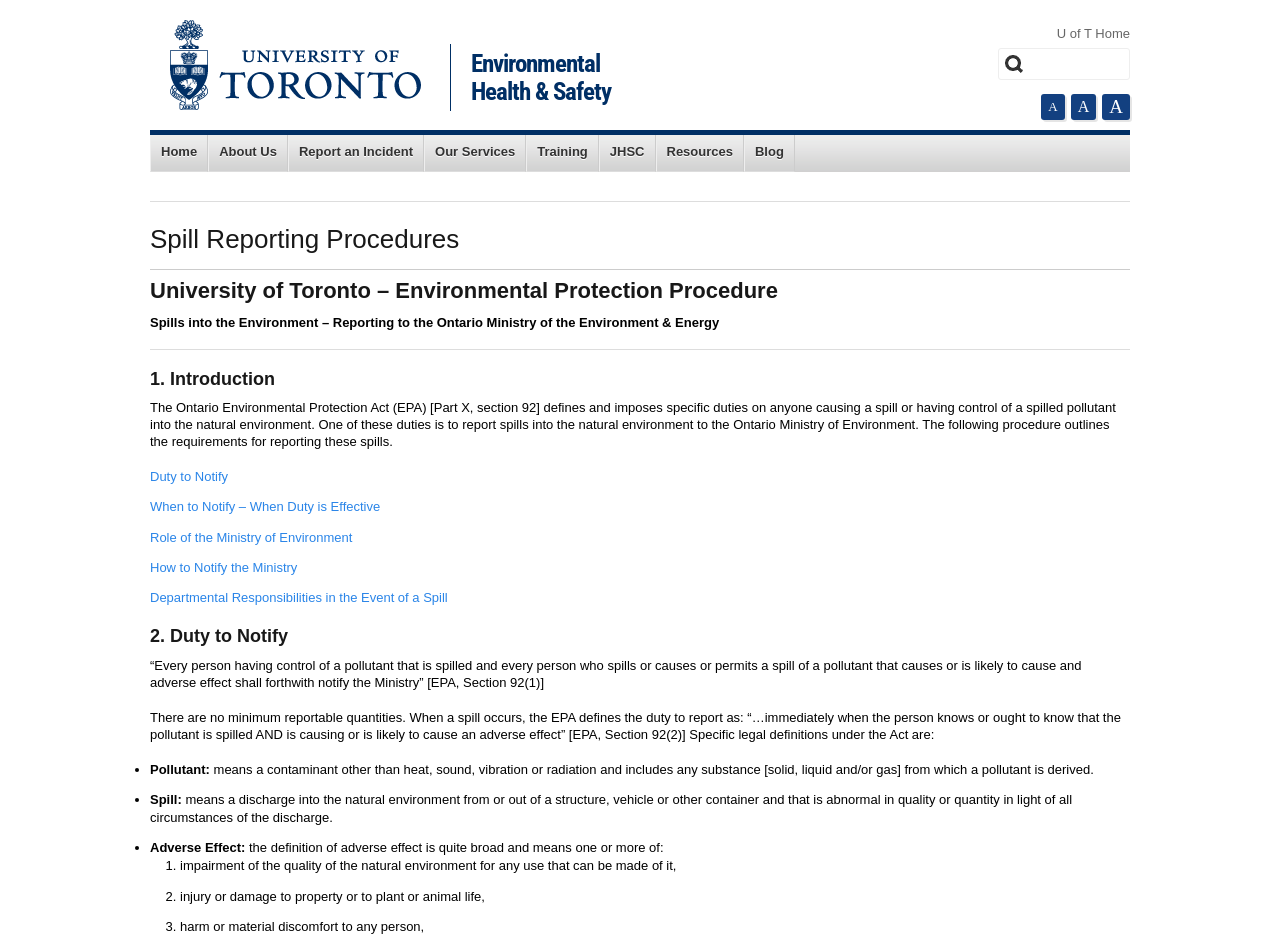Could you provide the bounding box coordinates for the portion of the screen to click to complete this instruction: "Search for something"?

[0.78, 0.051, 0.883, 0.085]